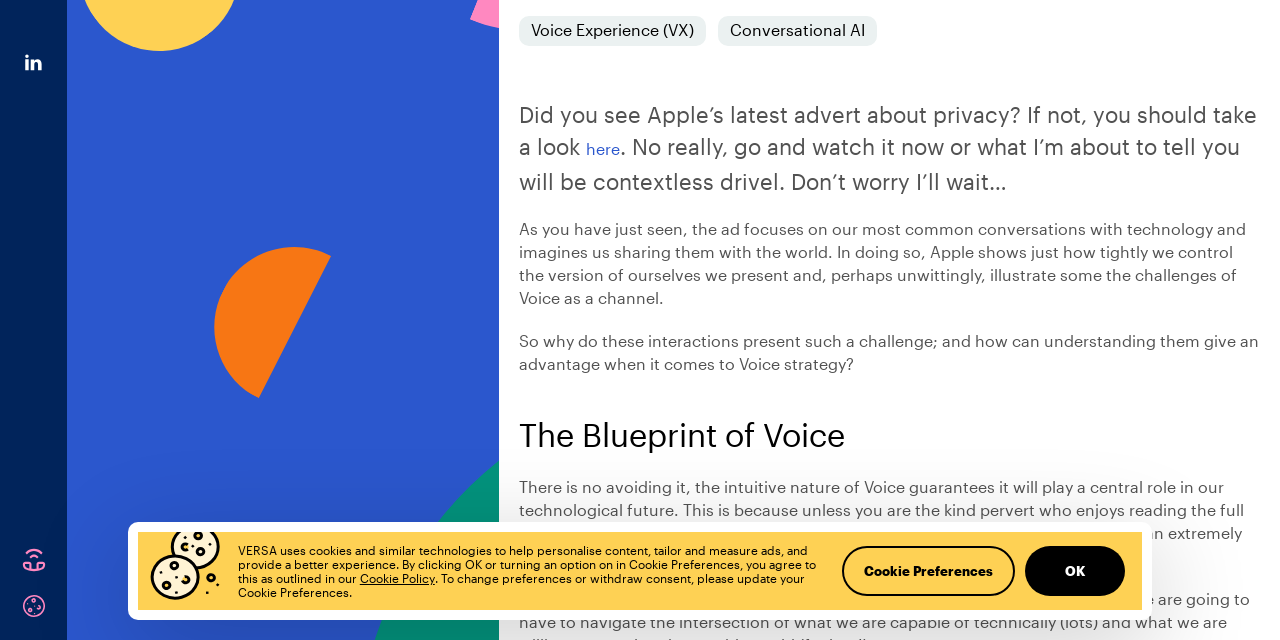Given the element description "Contact Us", identify the bounding box of the corresponding UI element.

[0.017, 0.856, 0.036, 0.894]